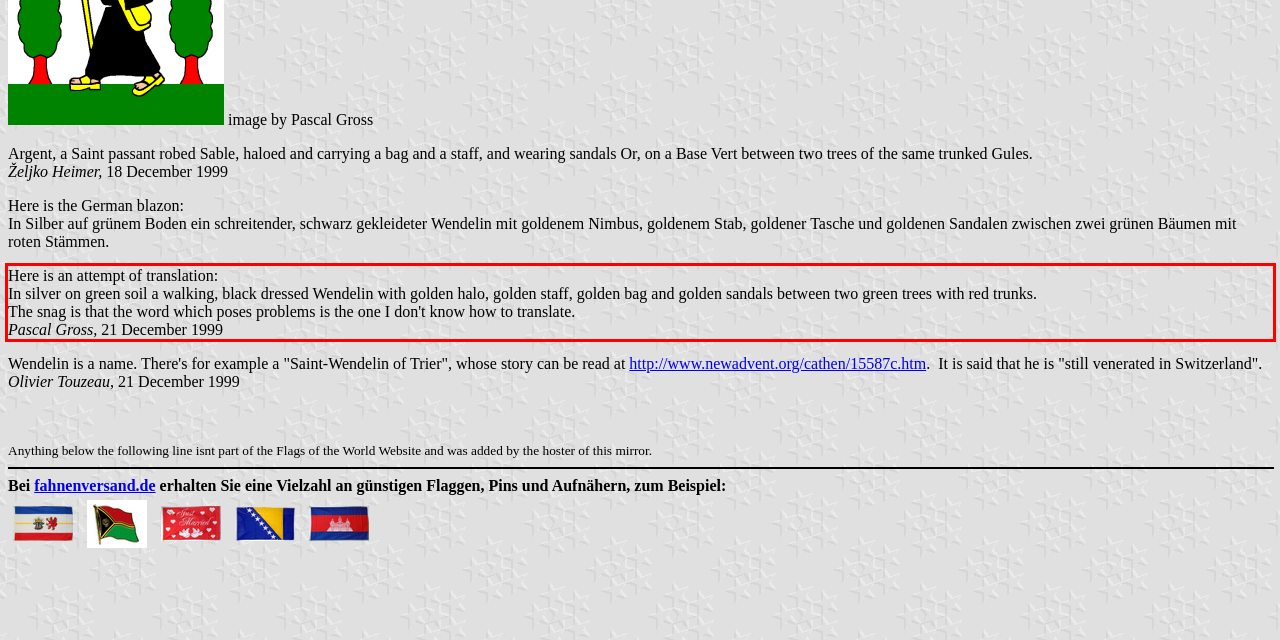Look at the screenshot of the webpage, locate the red rectangle bounding box, and generate the text content that it contains.

Here is an attempt of translation: In silver on green soil a walking, black dressed Wendelin with golden halo, golden staff, golden bag and golden sandals between two green trees with red trunks. The snag is that the word which poses problems is the one I don't know how to translate. Pascal Gross, 21 December 1999